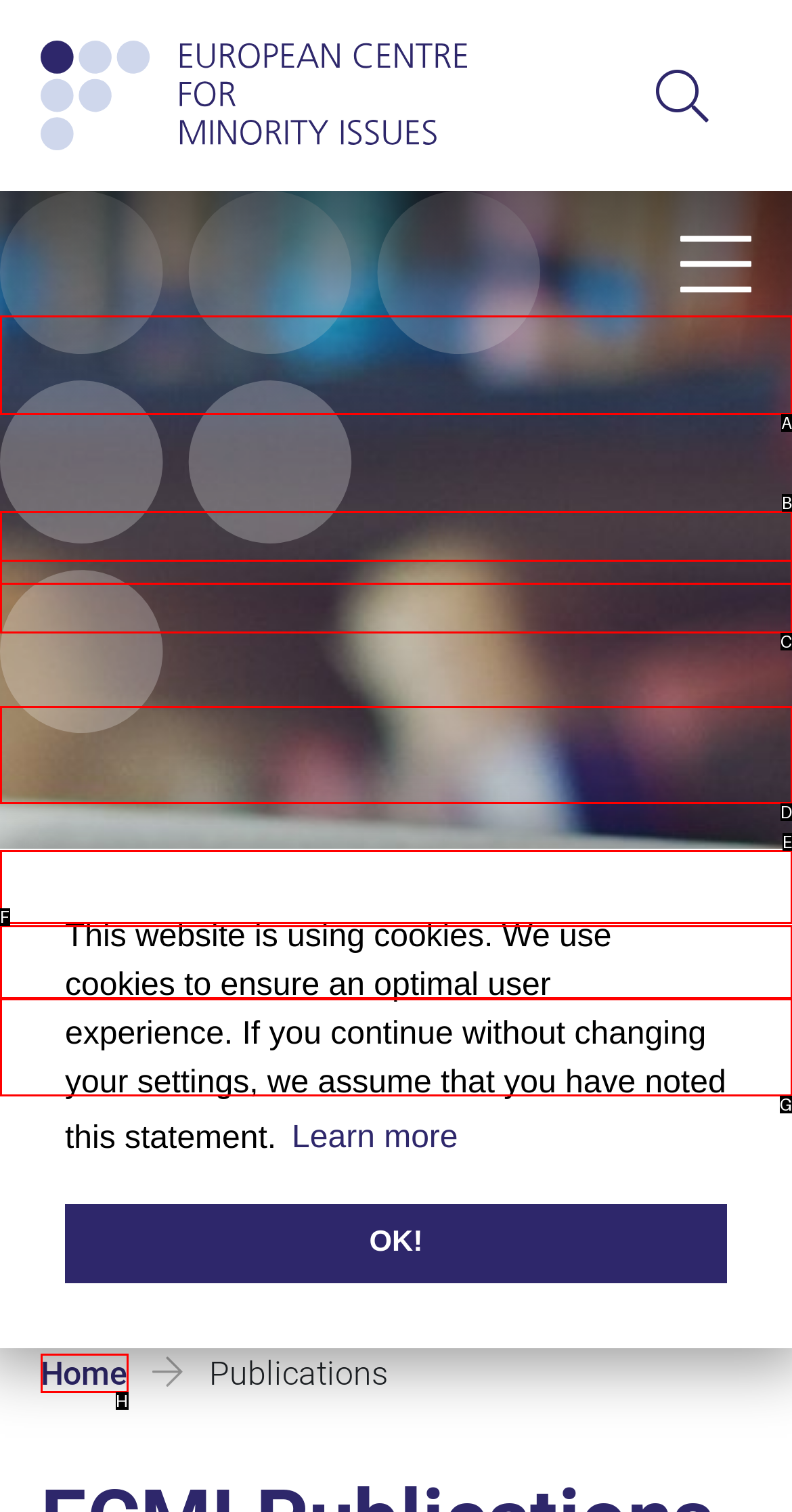Determine which HTML element to click on in order to complete the action: go to the centre.
Reply with the letter of the selected option.

A